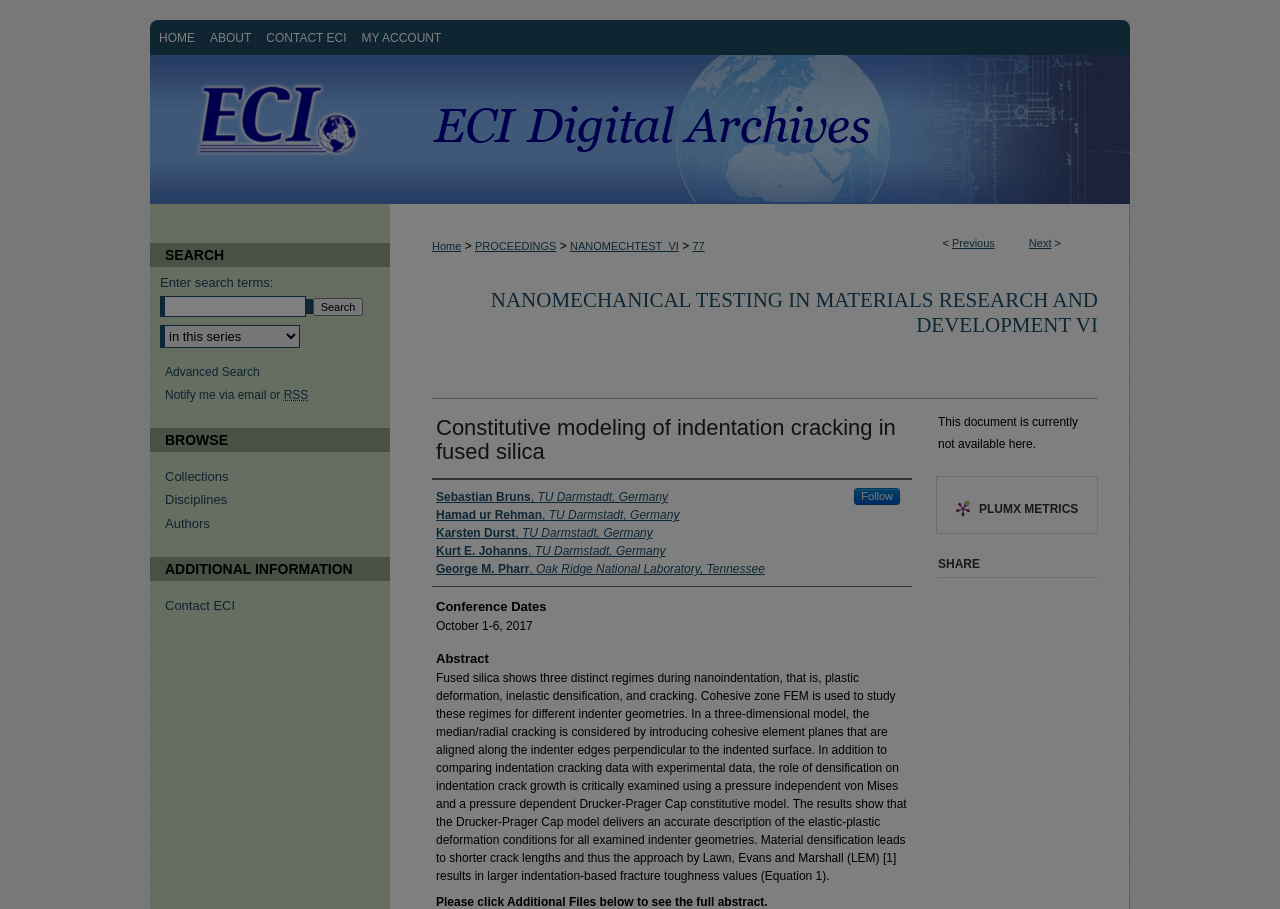Can you show the bounding box coordinates of the region to click on to complete the task described in the instruction: "Click on the 'HOME' link"?

[0.118, 0.022, 0.157, 0.083]